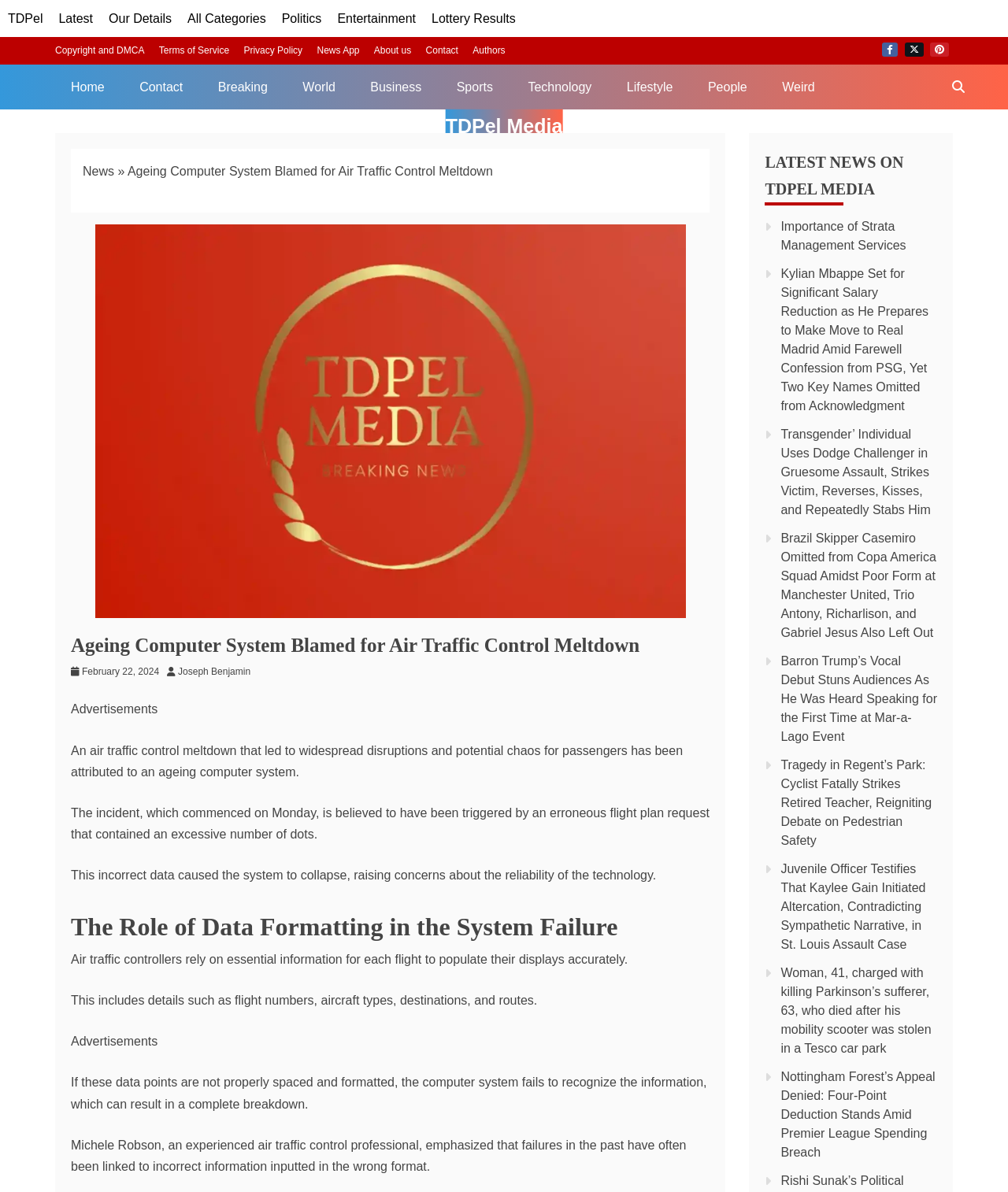Please provide a brief answer to the question using only one word or phrase: 
Who is the author of the article?

Joseph Benjamin